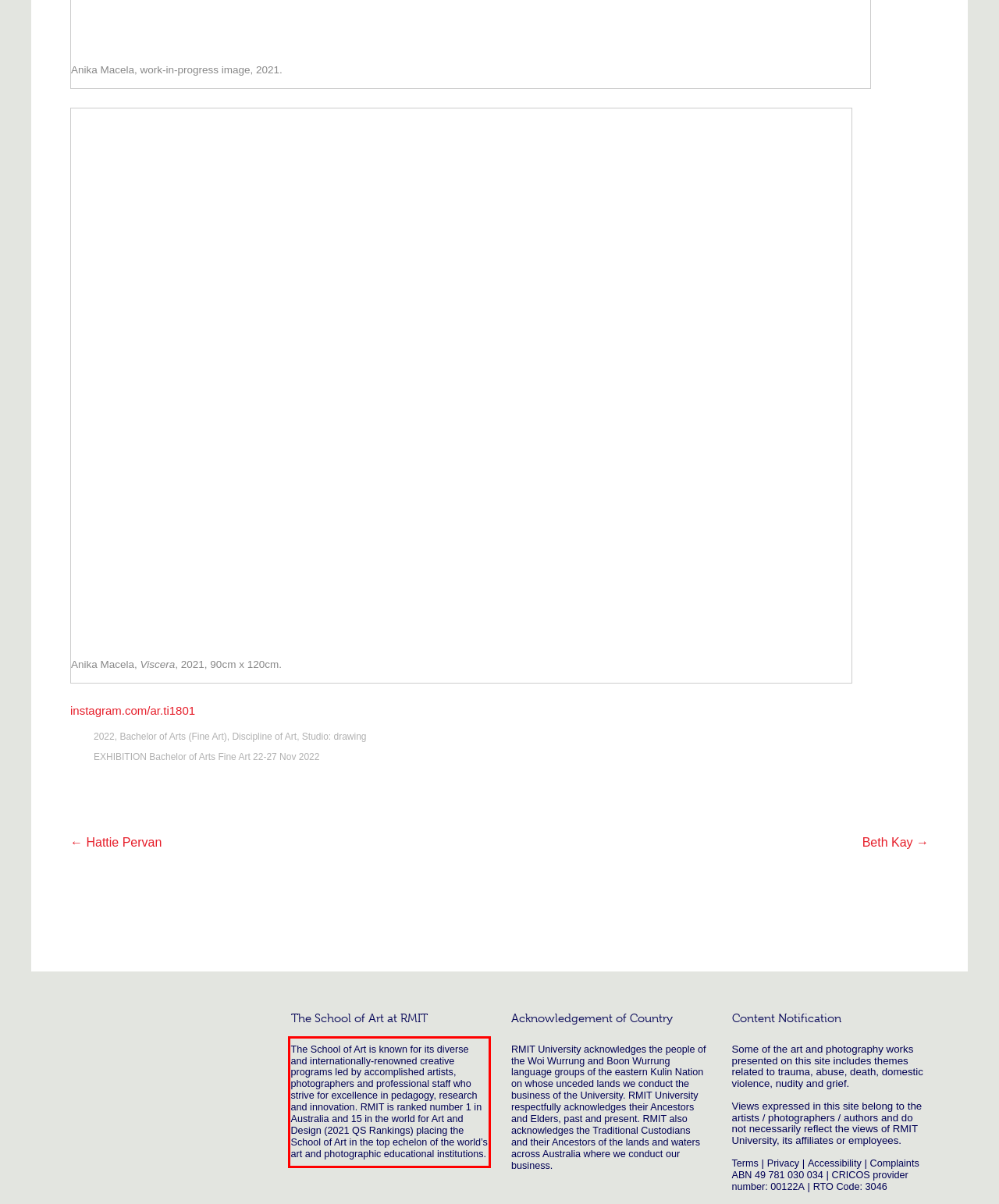You have a screenshot of a webpage with a red bounding box. Identify and extract the text content located inside the red bounding box.

The School of Art is known for its diverse and internationally-renowned creative programs led by accomplished artists, photographers and professional staff who strive for excellence in pedagogy, research and innovation. RMIT is ranked number 1 in Australia and 15 in the world for Art and Design (2021 QS Rankings) placing the School of Art in the top echelon of the world’s art and photographic educational institutions.